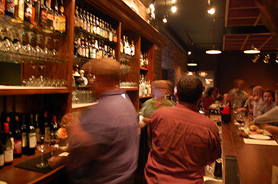Offer a detailed narrative of the image's content.

The image captures a bustling bar scene, showcasing a lively and social atmosphere. Behind the wooden bar, shelves are lined with an extensive selection of liquor bottles, glistening under warm overhead lighting. The blurred motion of patrons suggests excitement and activity, as they engage in conversation and enjoy their drinks. In the foreground, two individuals are seen interacting, adding to the dynamic feel of the scene. The bar is populated with additional guests, creating a welcoming environment for social gatherings, indicative of a vibrant nightlife or an upscale dining experience. This setting reflects a common scenario in restaurants that prioritize local wine selections, resonating with the theme of supporting regional producers highlighted in the accompanying article.